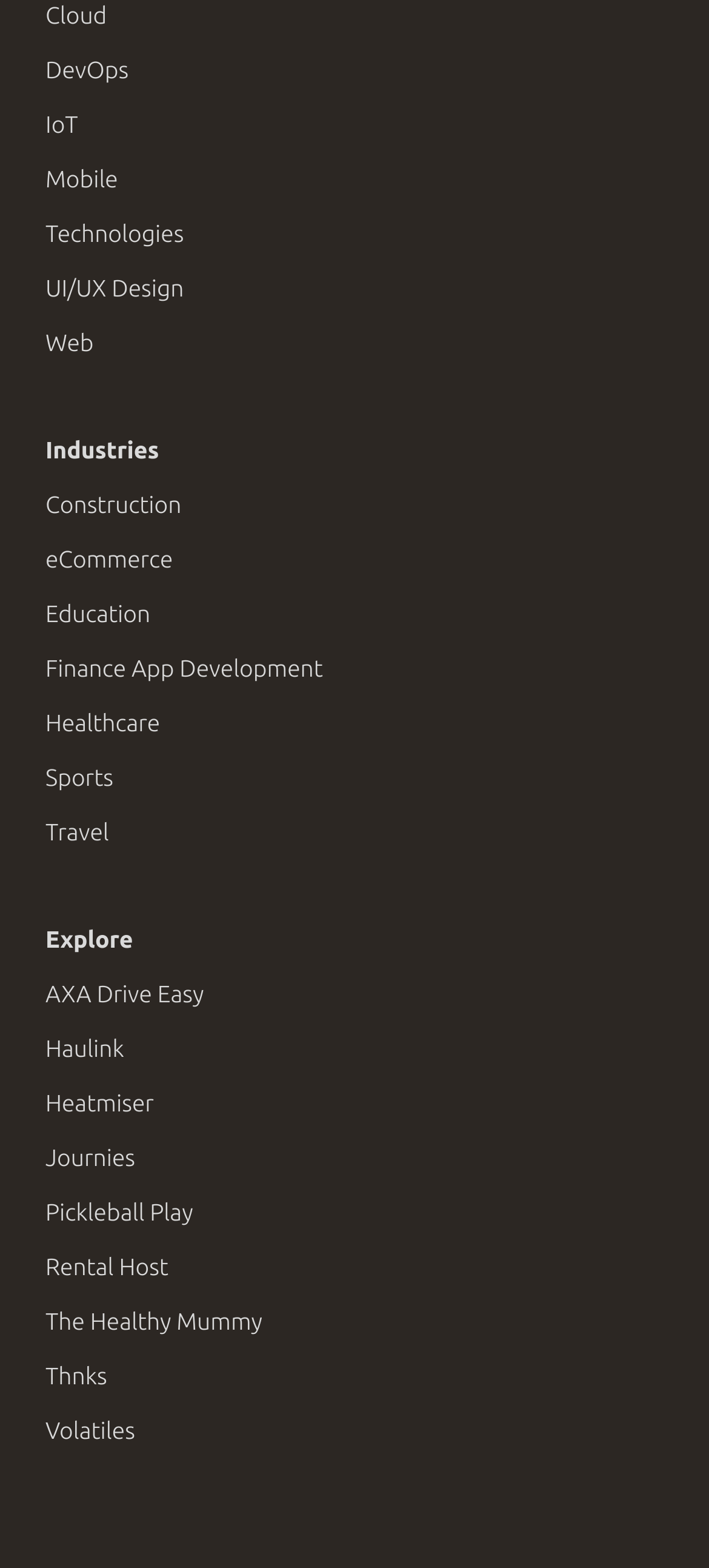What is the last link under Explore?
Make sure to answer the question with a detailed and comprehensive explanation.

I can see a section labeled 'Explore' with several links underneath. By looking at the links, I can see that the last one is 'Volatiles'.